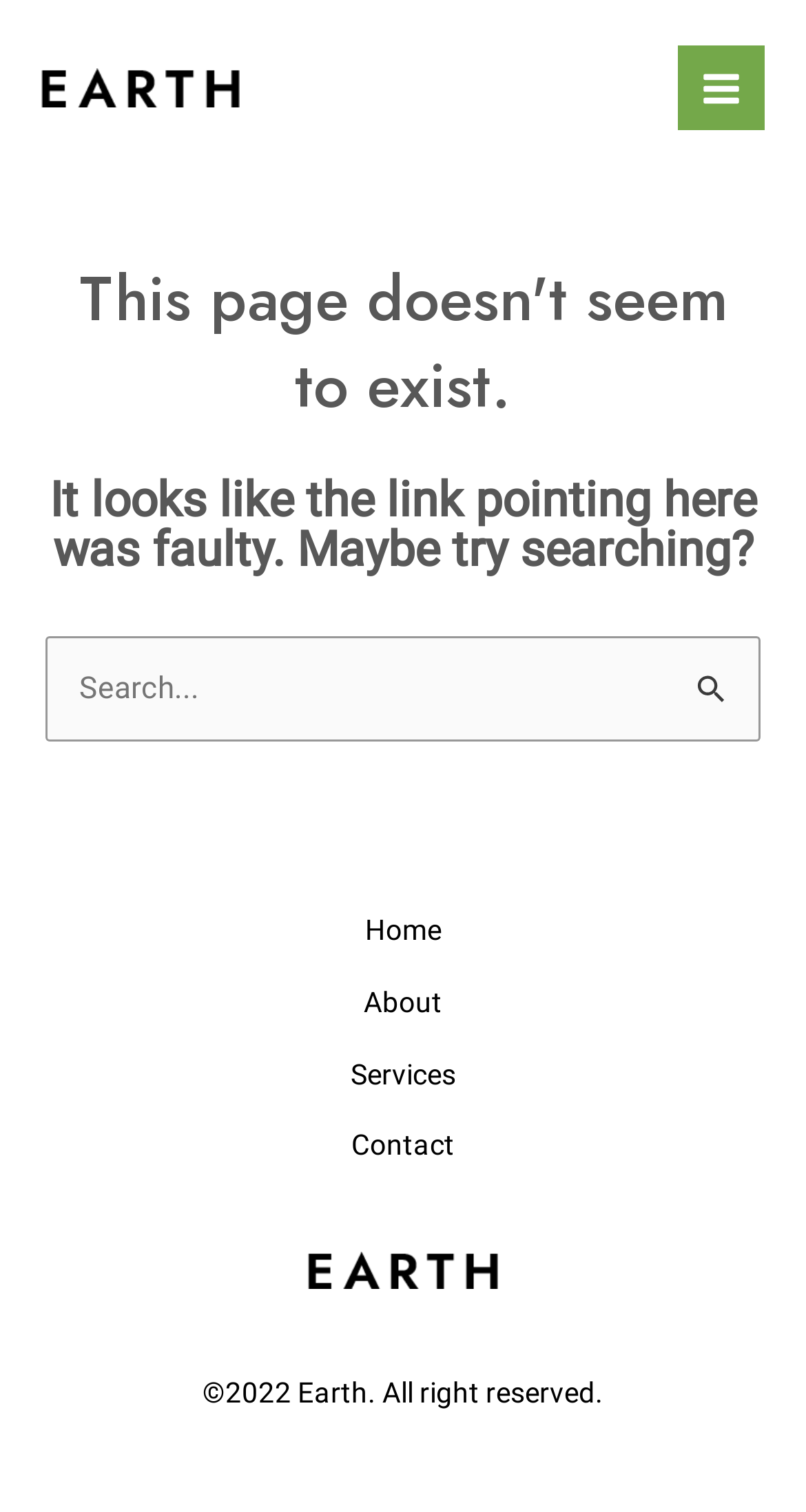Determine the bounding box for the described UI element: "parent_node: Search for: name="s" placeholder="Search..."".

[0.058, 0.421, 0.942, 0.491]